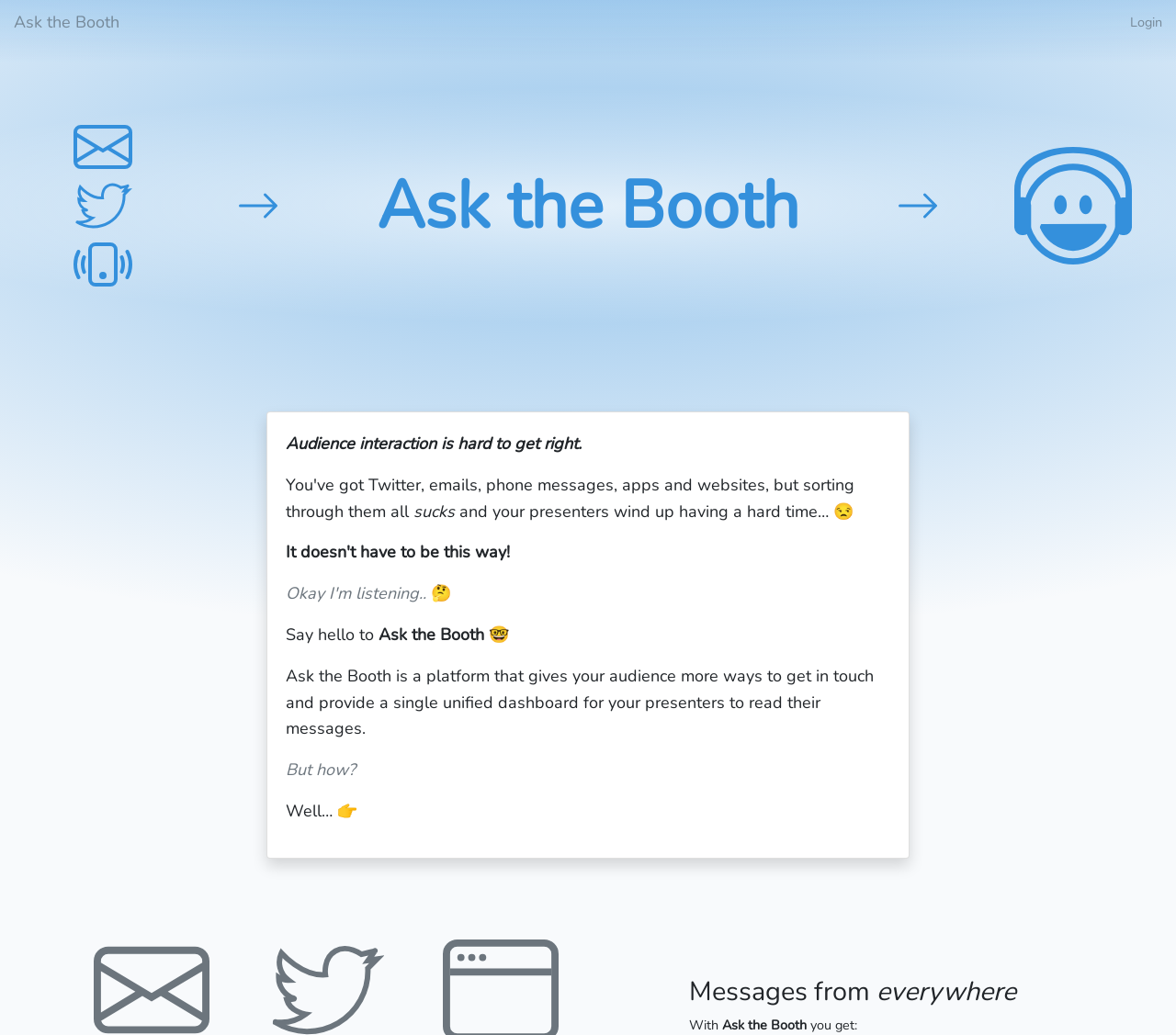What is the purpose of Ask the Booth?
Give a one-word or short phrase answer based on the image.

To give audience more ways to get in touch